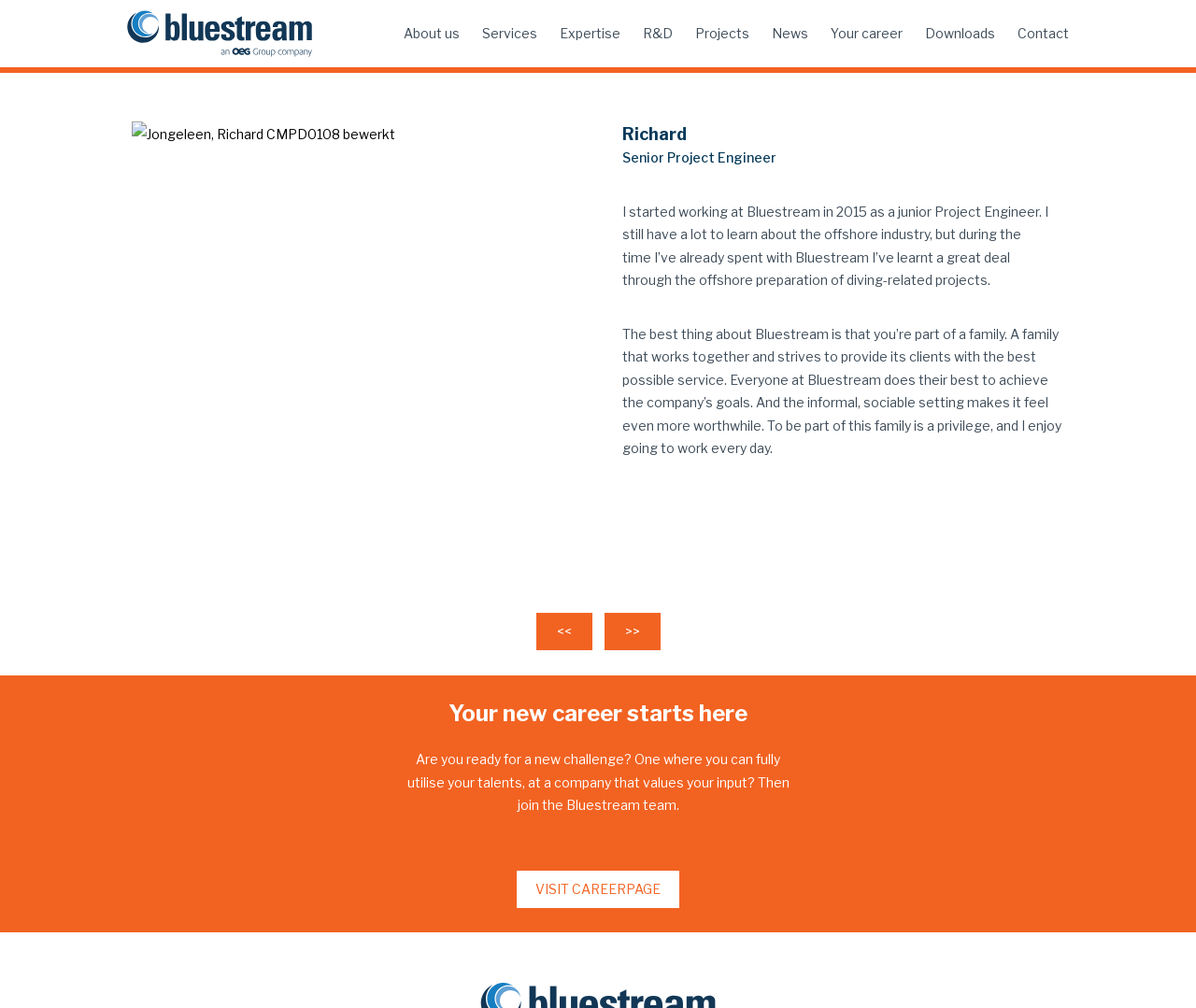Write a detailed summary of the webpage, including text, images, and layout.

The webpage is about Richard, a Senior Project Engineer at Bluestream. At the top left corner, there is a logo of Bluestream OEG Group. Below the logo, there is a navigation menu with links to various sections of the website, including "About us", "Services", "Expertise", "R&D", "Projects", "News", "Your career", "Downloads", and "Contact". These links are aligned horizontally and take up the top portion of the page.

On the left side of the page, there is a large image of Richard, and above the image, his name "Richard" is displayed in a heading. Below the image, there are three paragraphs of text that describe Richard's experience and thoughts about working at Bluestream. The text is aligned to the left and takes up about half of the page's width.

At the bottom of the page, there is a section that appears to be a call to action for a career opportunity. There are two links, "<<" and ">>", which may be used for navigation. Below these links, there is a heading that reads "Your new career starts here", followed by a paragraph of text that encourages the reader to join the Bluestream team. Finally, there is a link to "VISIT CAREERPAGE" that is prominently displayed at the bottom of the page.